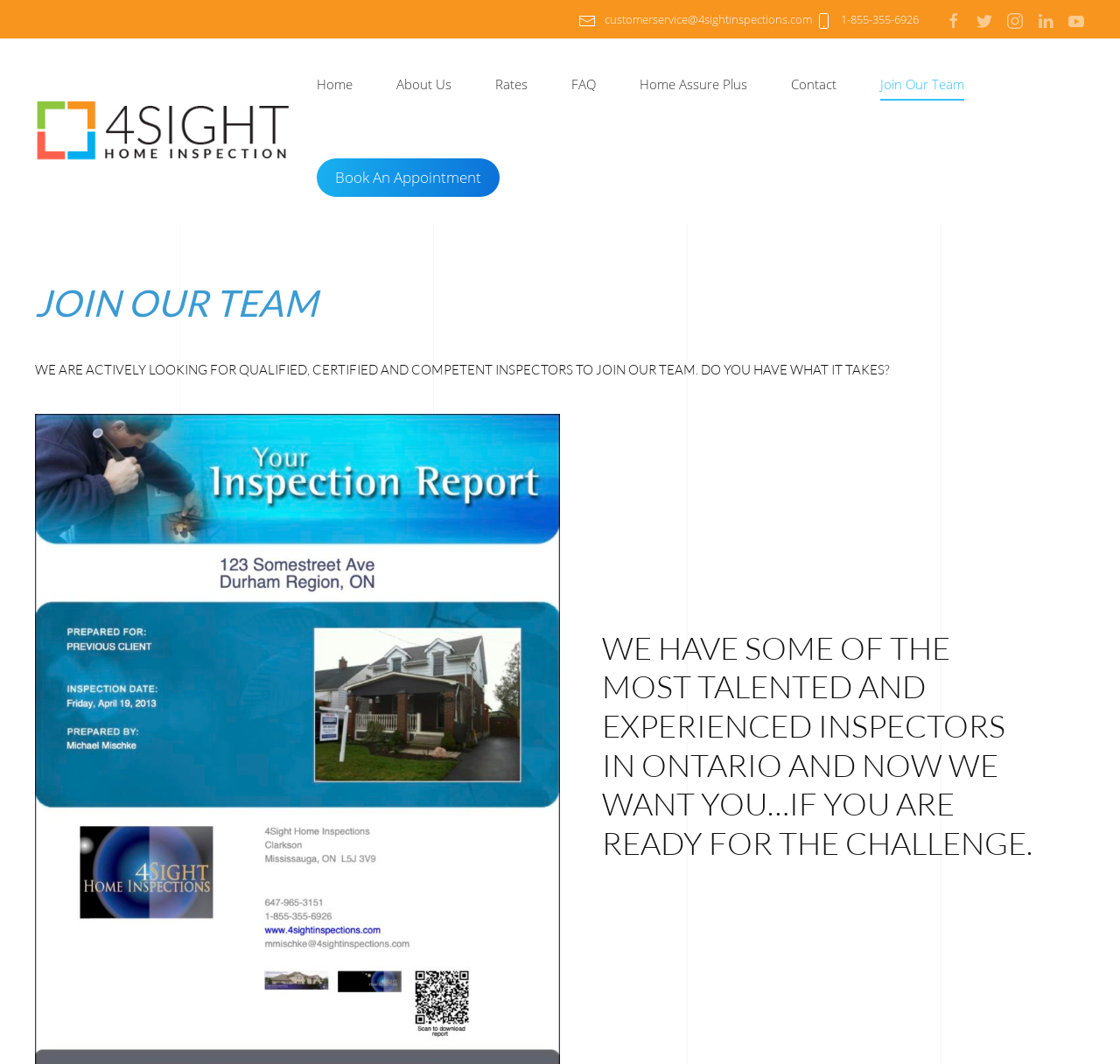Using the provided element description: "Book An Appointment", identify the bounding box coordinates. The coordinates should be four floats between 0 and 1 in the order [left, top, right, bottom].

[0.283, 0.149, 0.446, 0.185]